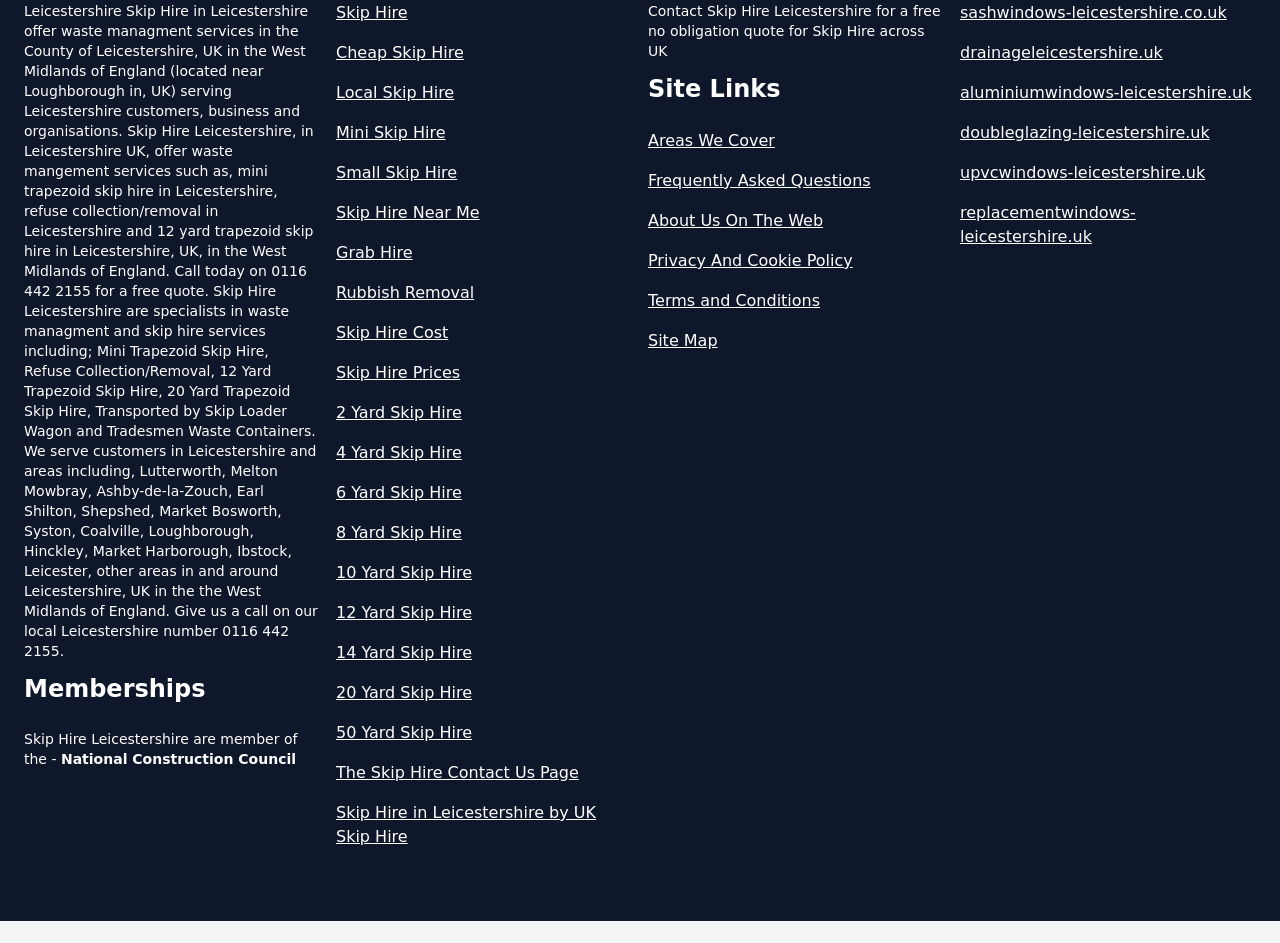Please give a one-word or short phrase response to the following question: 
What is the phone number to call for a free quote?

0116 442 2155